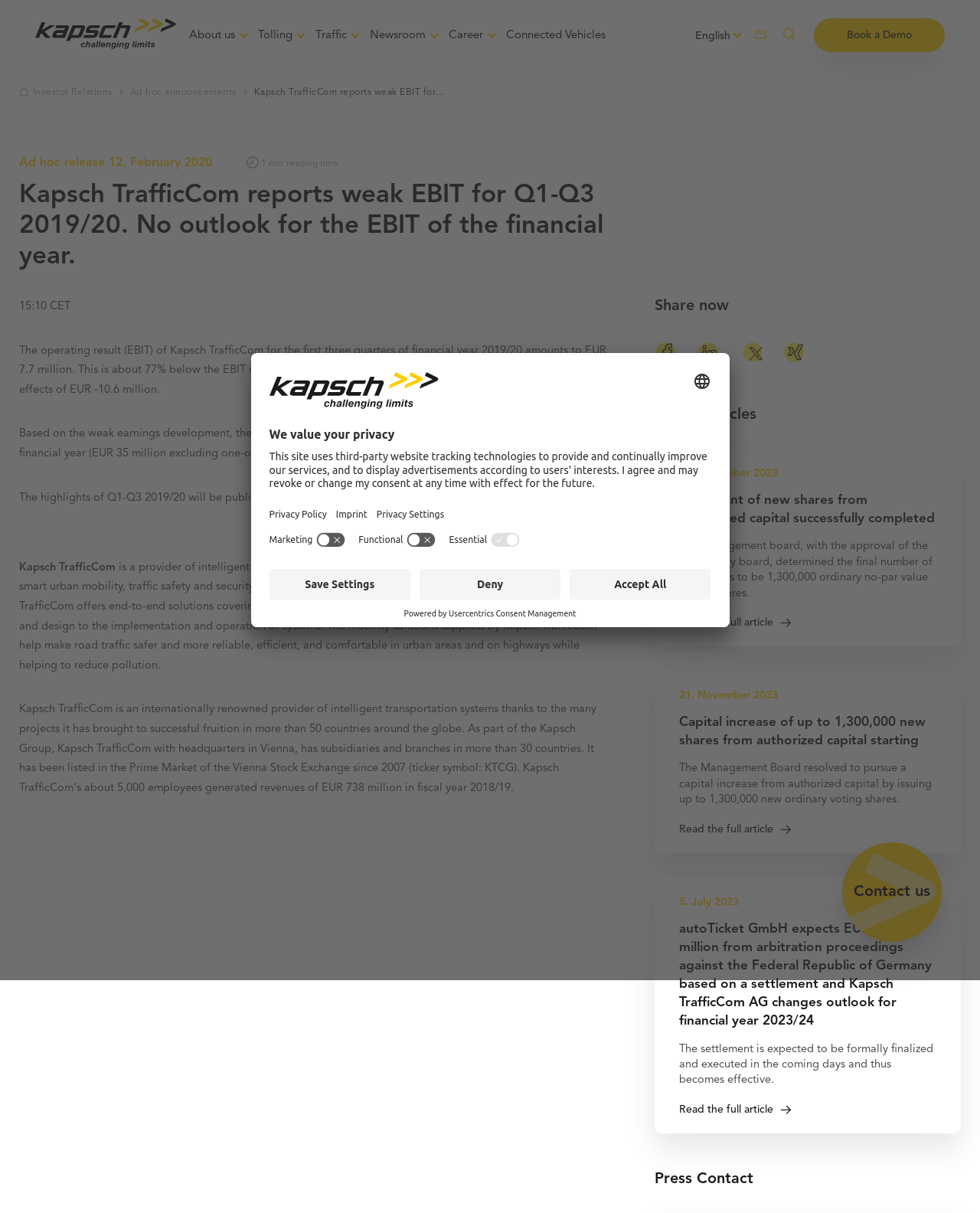Please give a concise answer to this question using a single word or phrase: 
What is the ticker symbol of Kapsch TrafficCom on the Vienna Stock Exchange?

KTCG